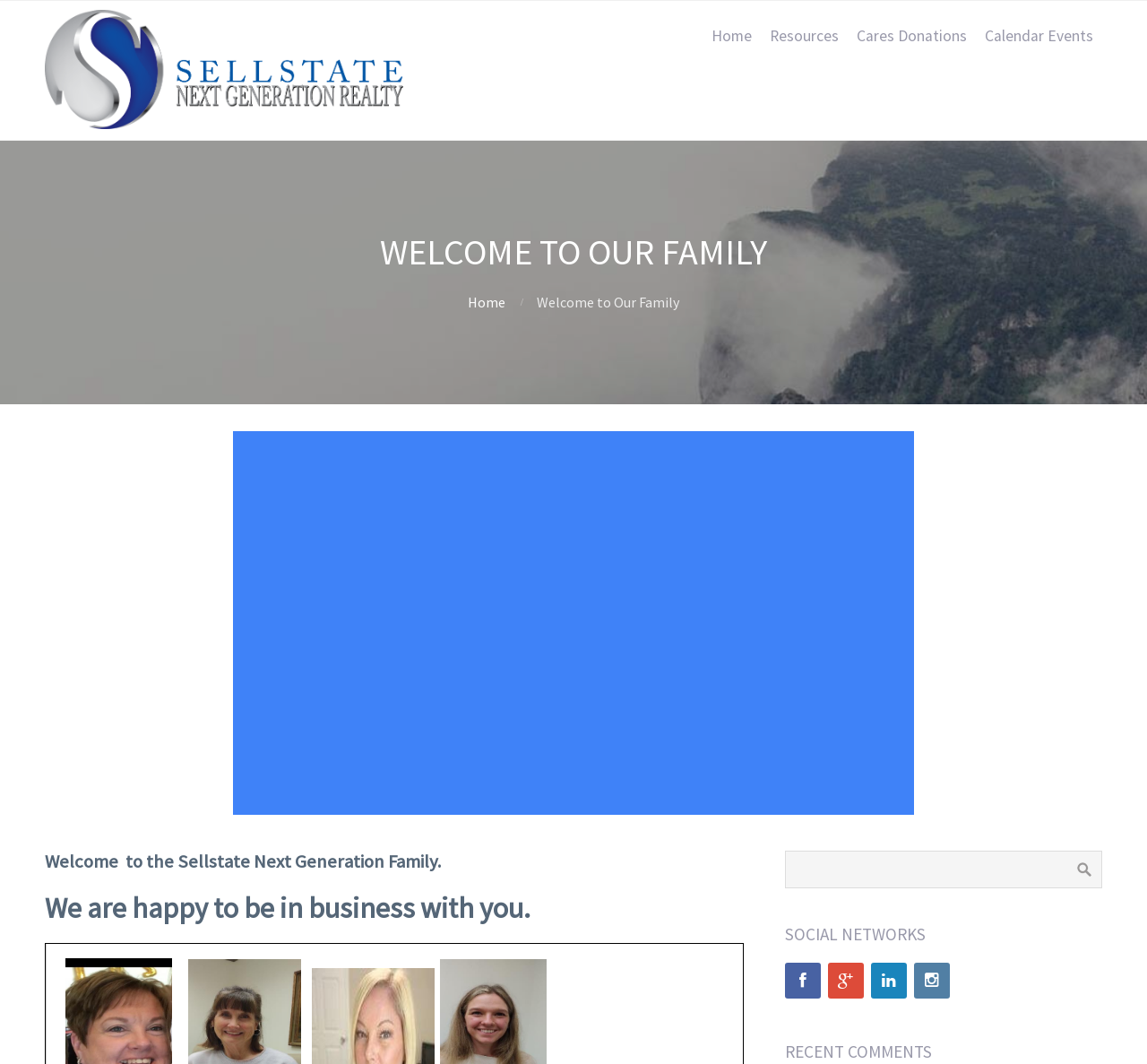Provide a short, one-word or phrase answer to the question below:
What is the purpose of the search bar?

To search